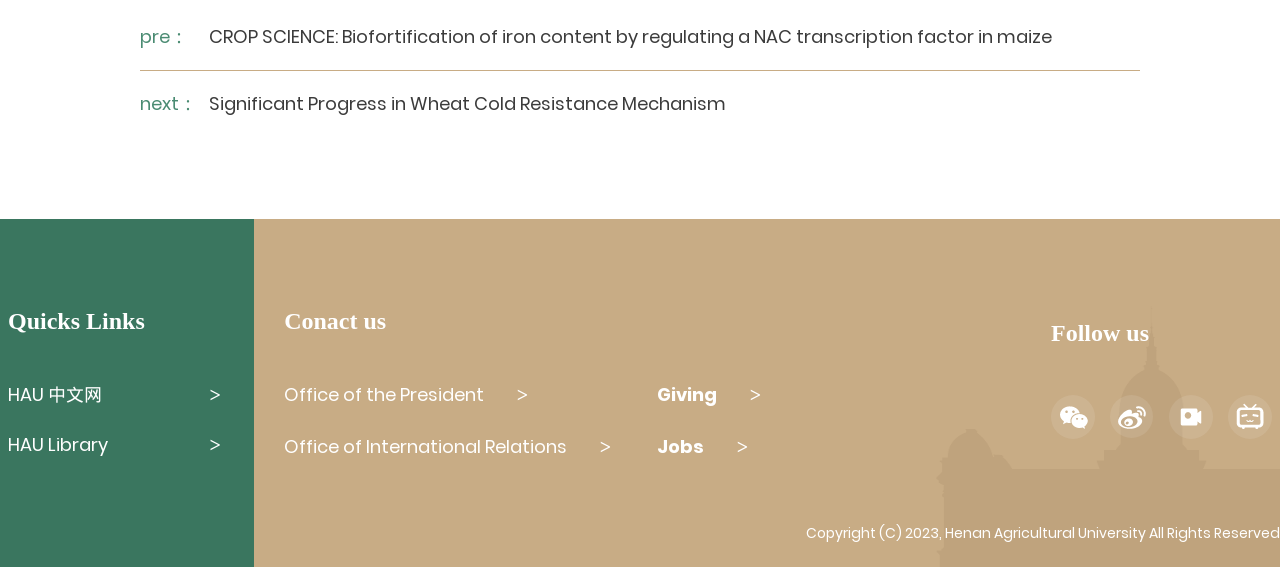Please specify the bounding box coordinates of the clickable region to carry out the following instruction: "Contact the Office of the President". The coordinates should be four float numbers between 0 and 1, in the format [left, top, right, bottom].

[0.222, 0.673, 0.378, 0.717]